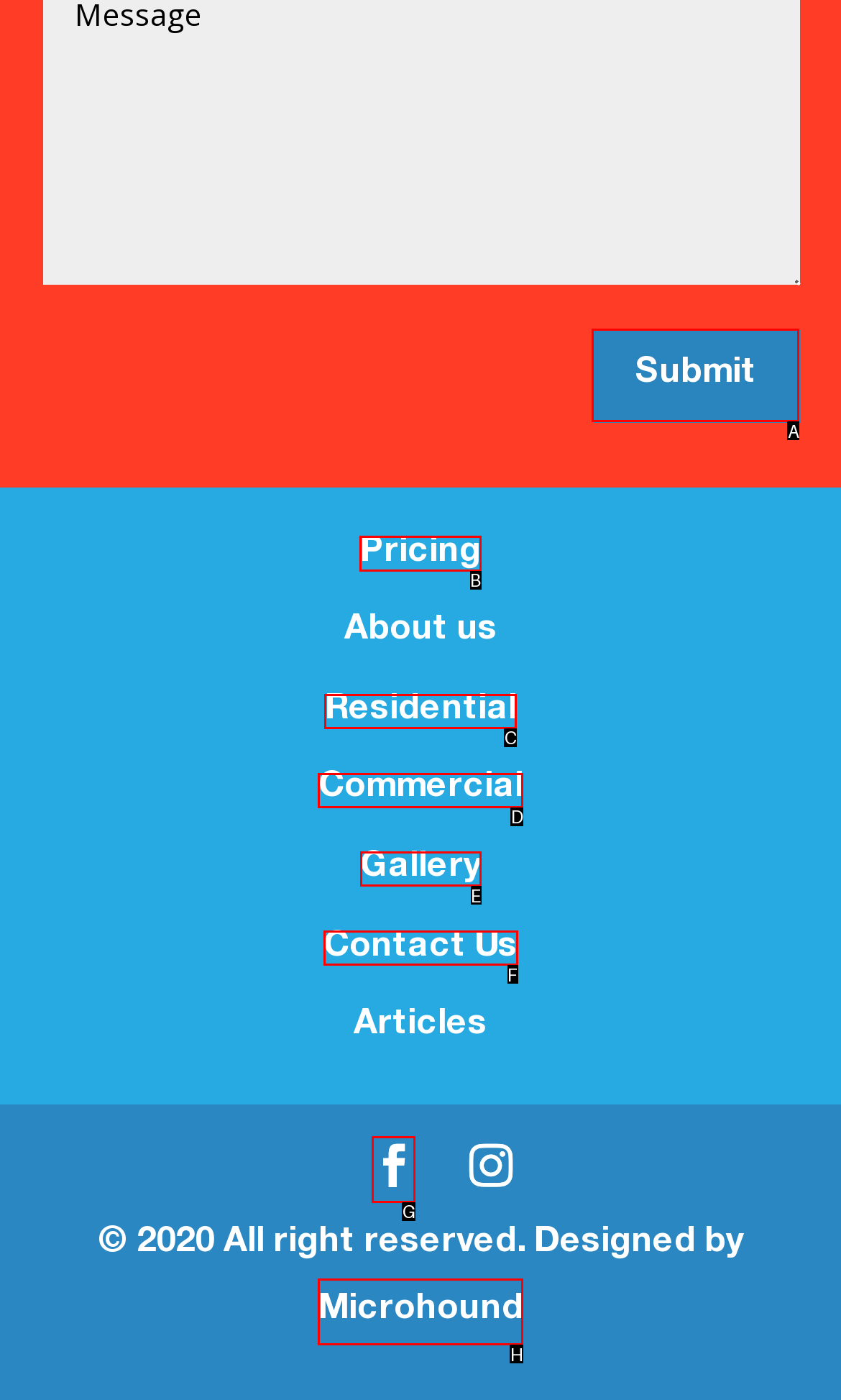Identify the letter of the UI element needed to carry out the task: Go to Pricing page
Reply with the letter of the chosen option.

B